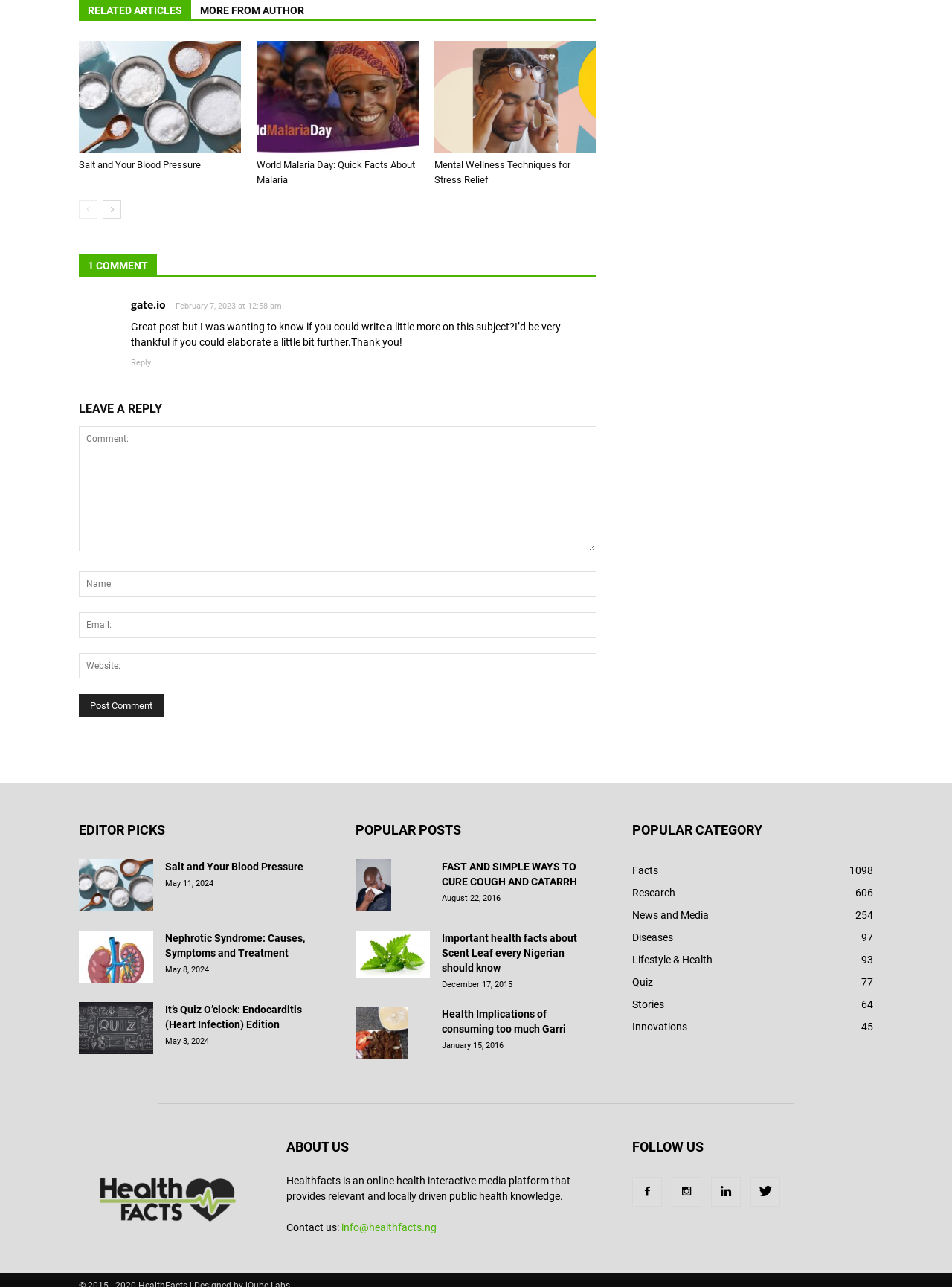What are the categories listed on the webpage?
Observe the image and answer the question with a one-word or short phrase response.

Facts, Research, News and Media, Diseases, Lifestyle & Health, Quiz, Stories, Innovations